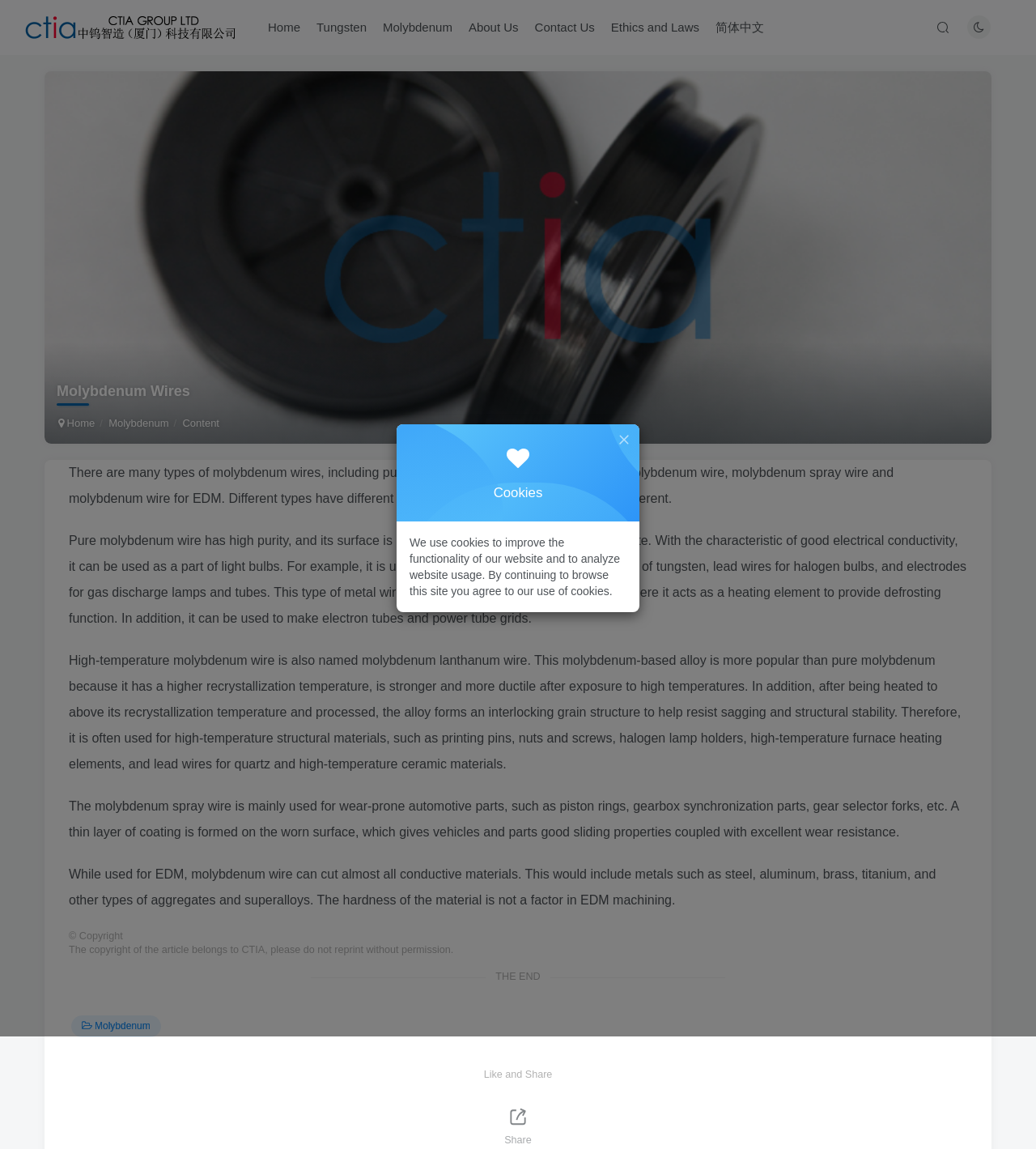What types of molybdenum wires are mentioned?
Respond with a short answer, either a single word or a phrase, based on the image.

Four types